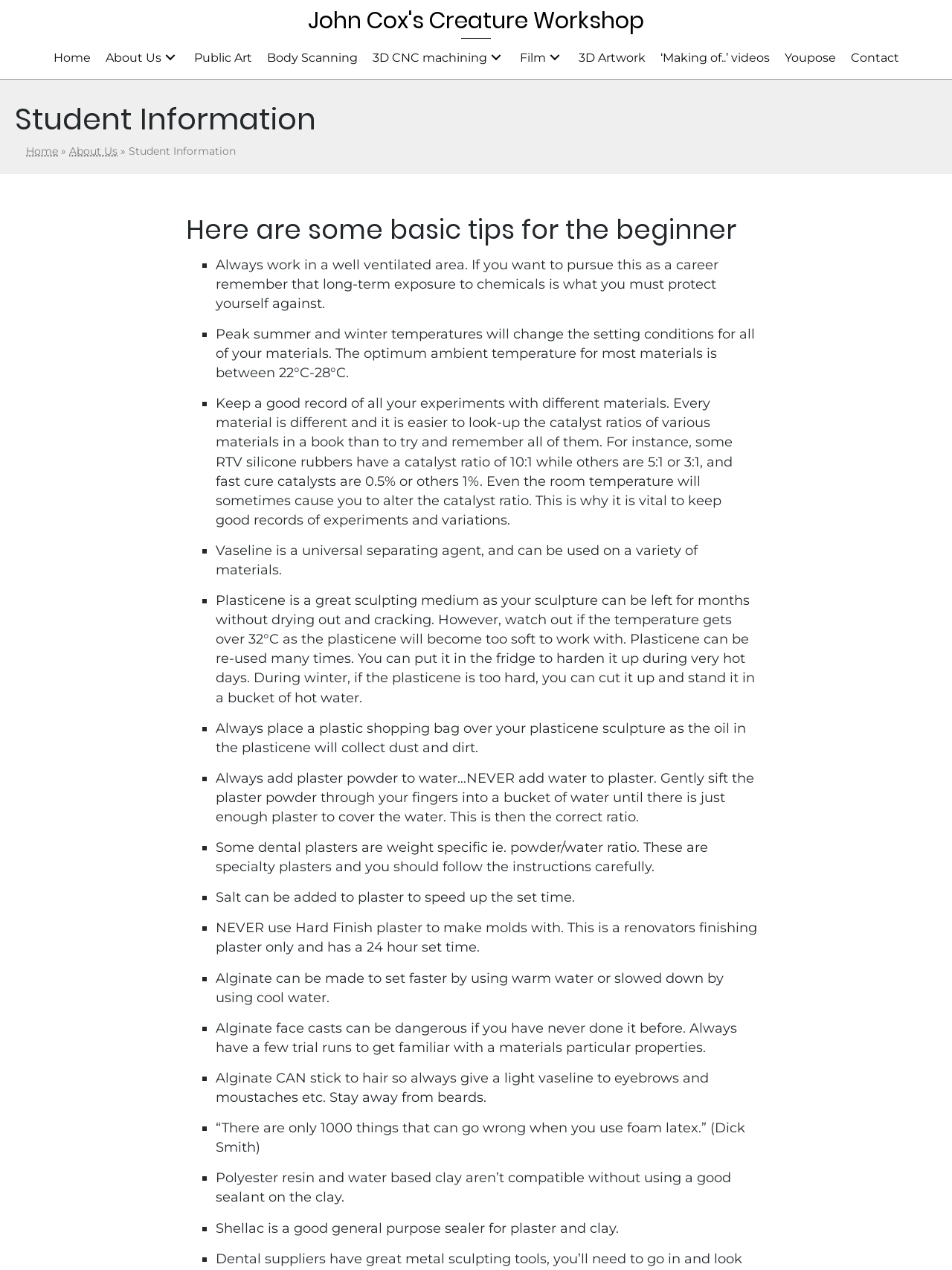Identify the bounding box coordinates for the region to click in order to carry out this instruction: "Click on '3D CNC machining' submenu". Provide the coordinates using four float numbers between 0 and 1, formatted as [left, top, right, bottom].

[0.383, 0.039, 0.538, 0.066]